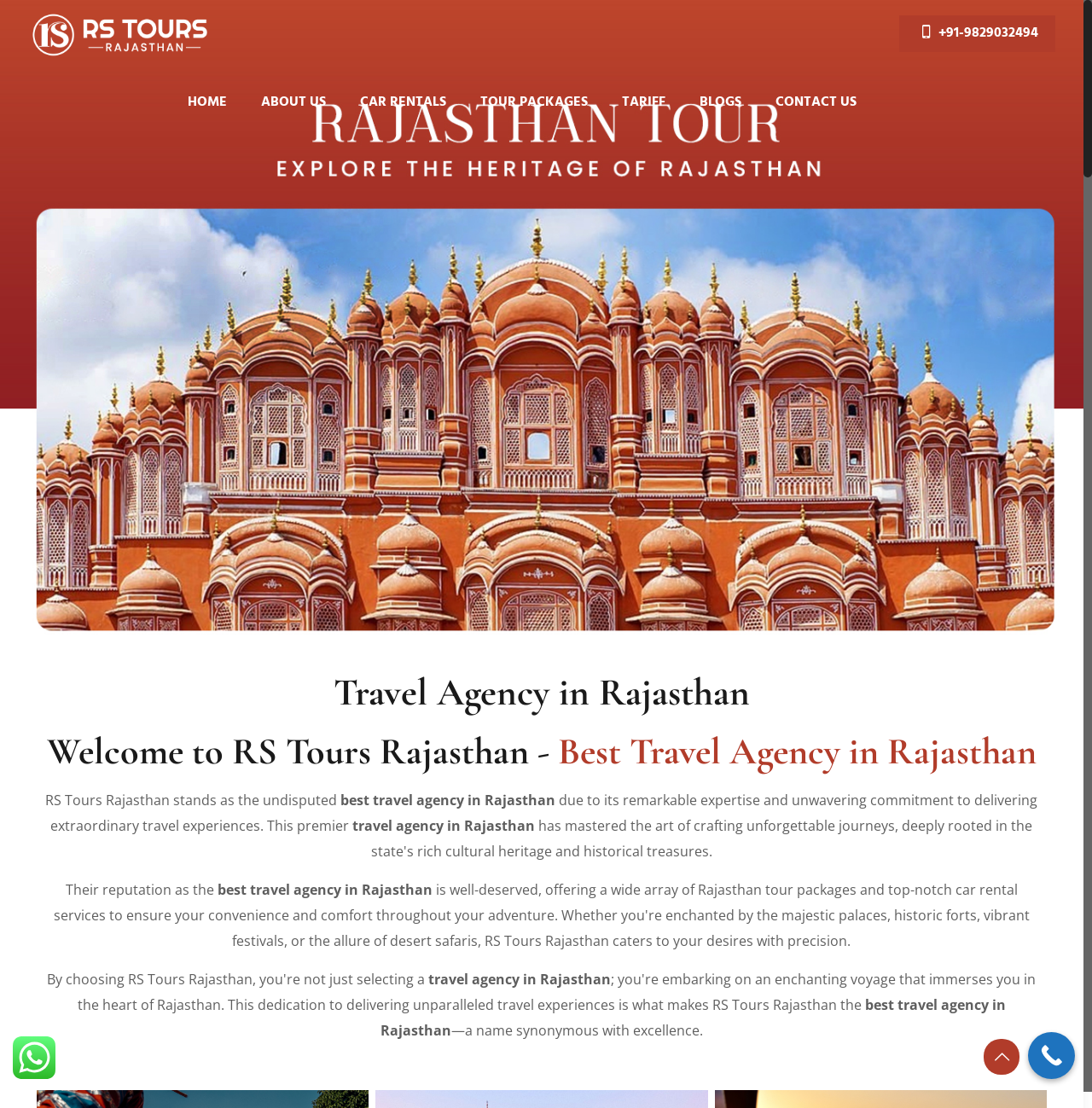Answer the following query concisely with a single word or phrase:
What is the purpose of this website?

To provide travel services